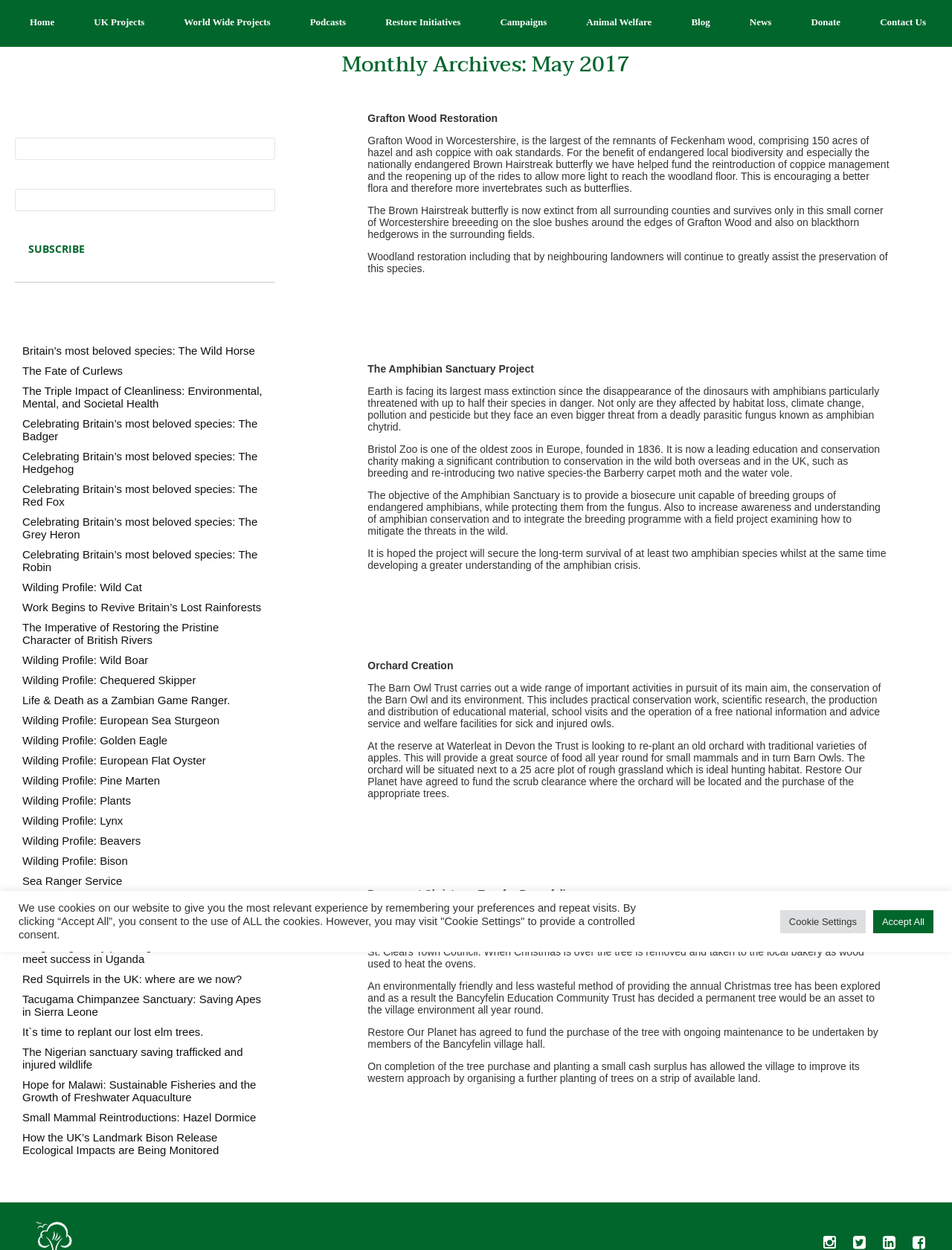Could you specify the bounding box coordinates for the clickable section to complete the following instruction: "Download full meeting minutes"?

None